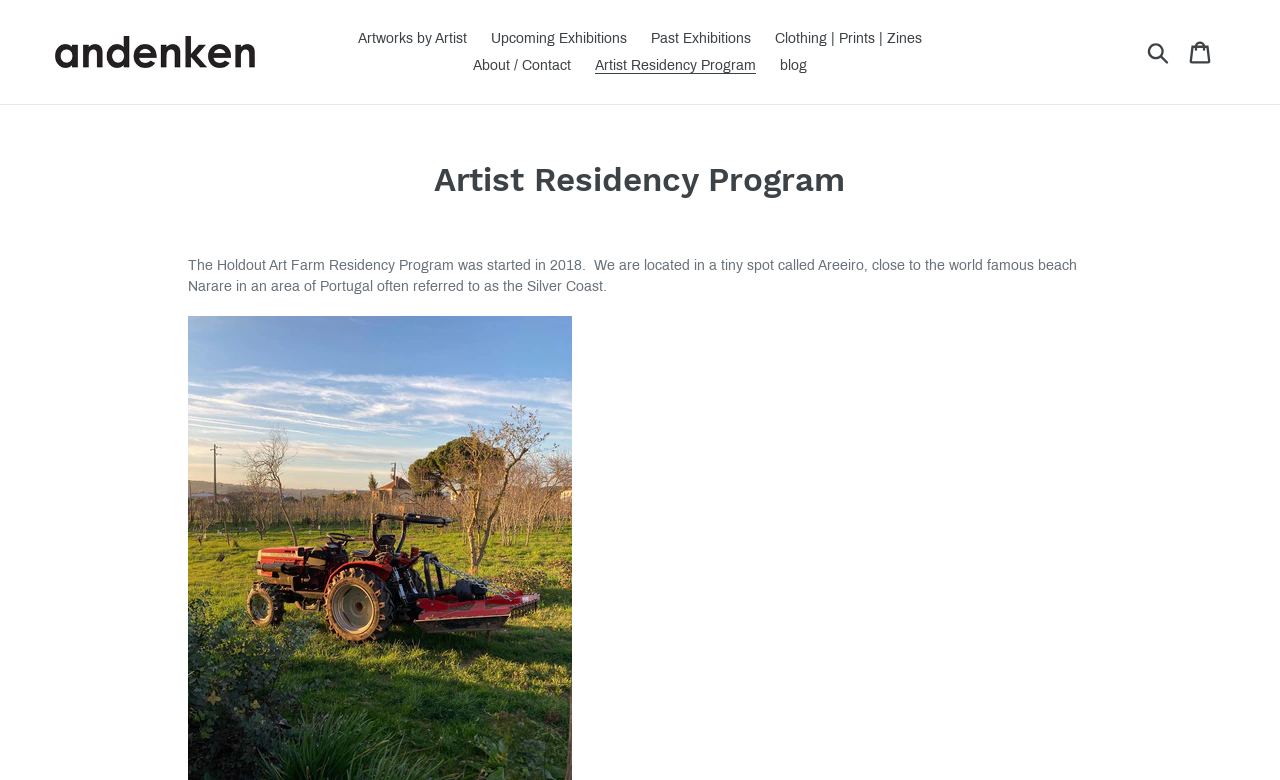Pinpoint the bounding box coordinates for the area that should be clicked to perform the following instruction: "search".

[0.891, 0.051, 0.92, 0.083]